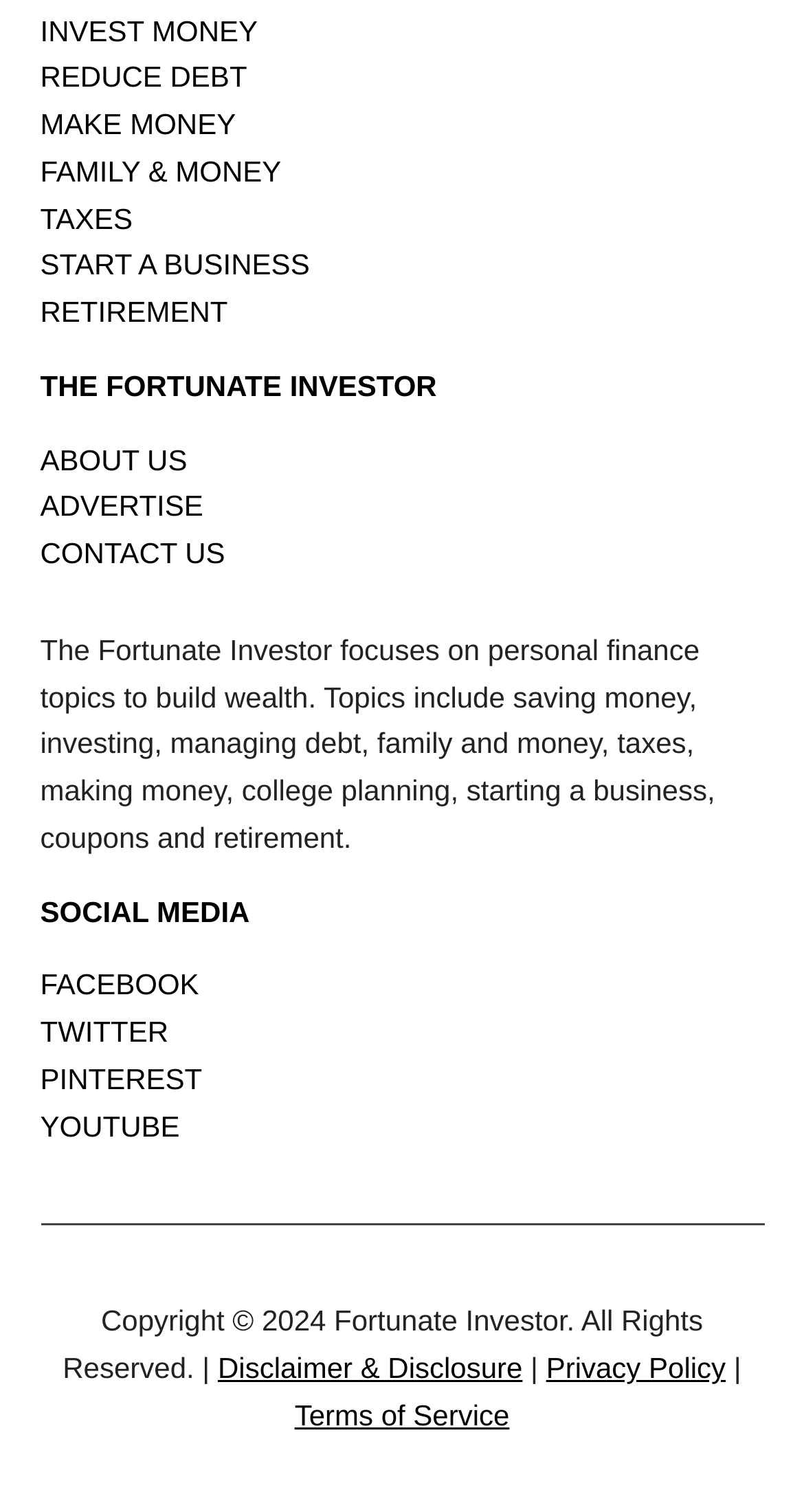Give a one-word or phrase response to the following question: What are the available contact options?

About Us, Contact Us